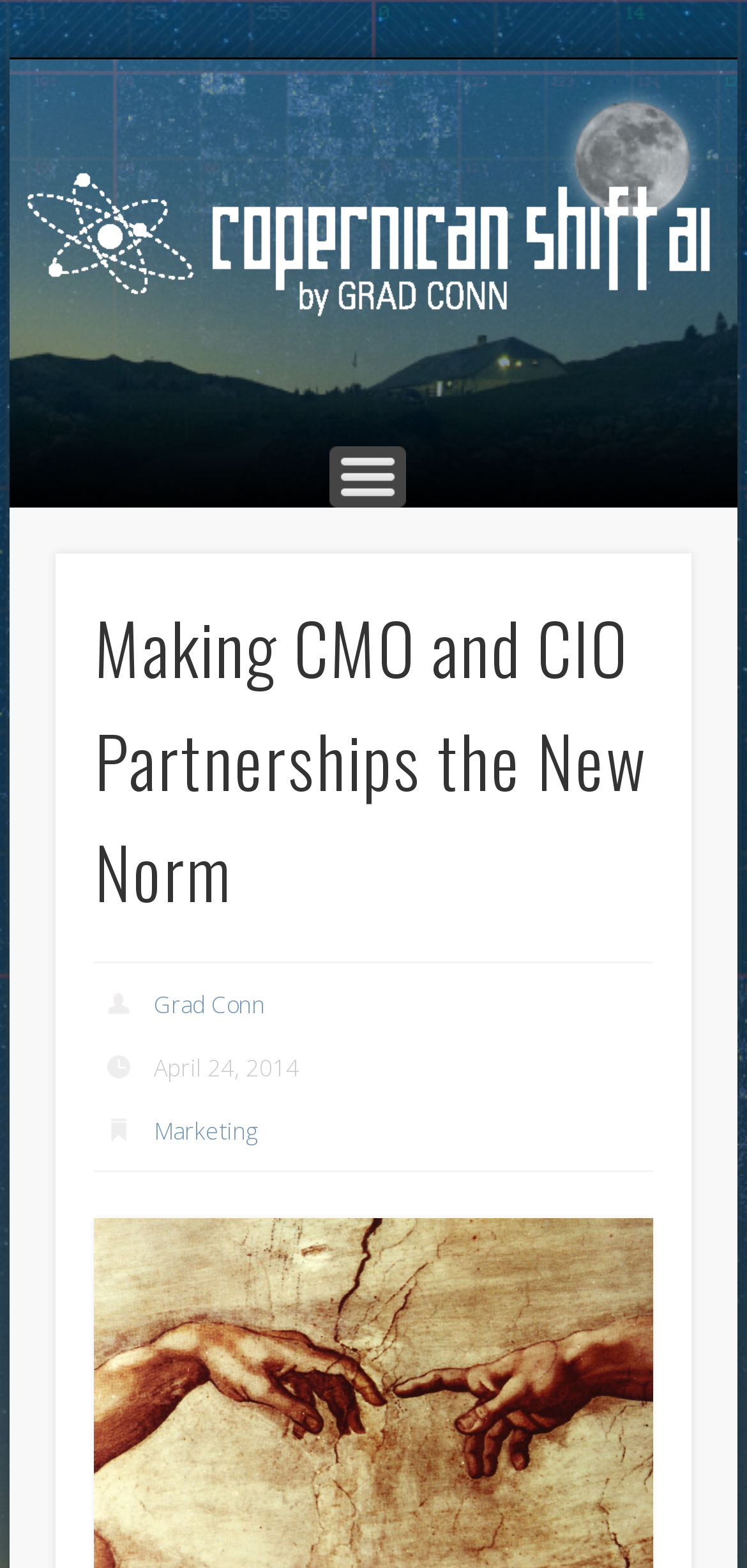Determine the bounding box coordinates in the format (top-left x, top-left y, bottom-right x, bottom-right y). Ensure all values are floating point numbers between 0 and 1. Identify the bounding box of the UI element described by: Marketing

[0.206, 0.71, 0.344, 0.731]